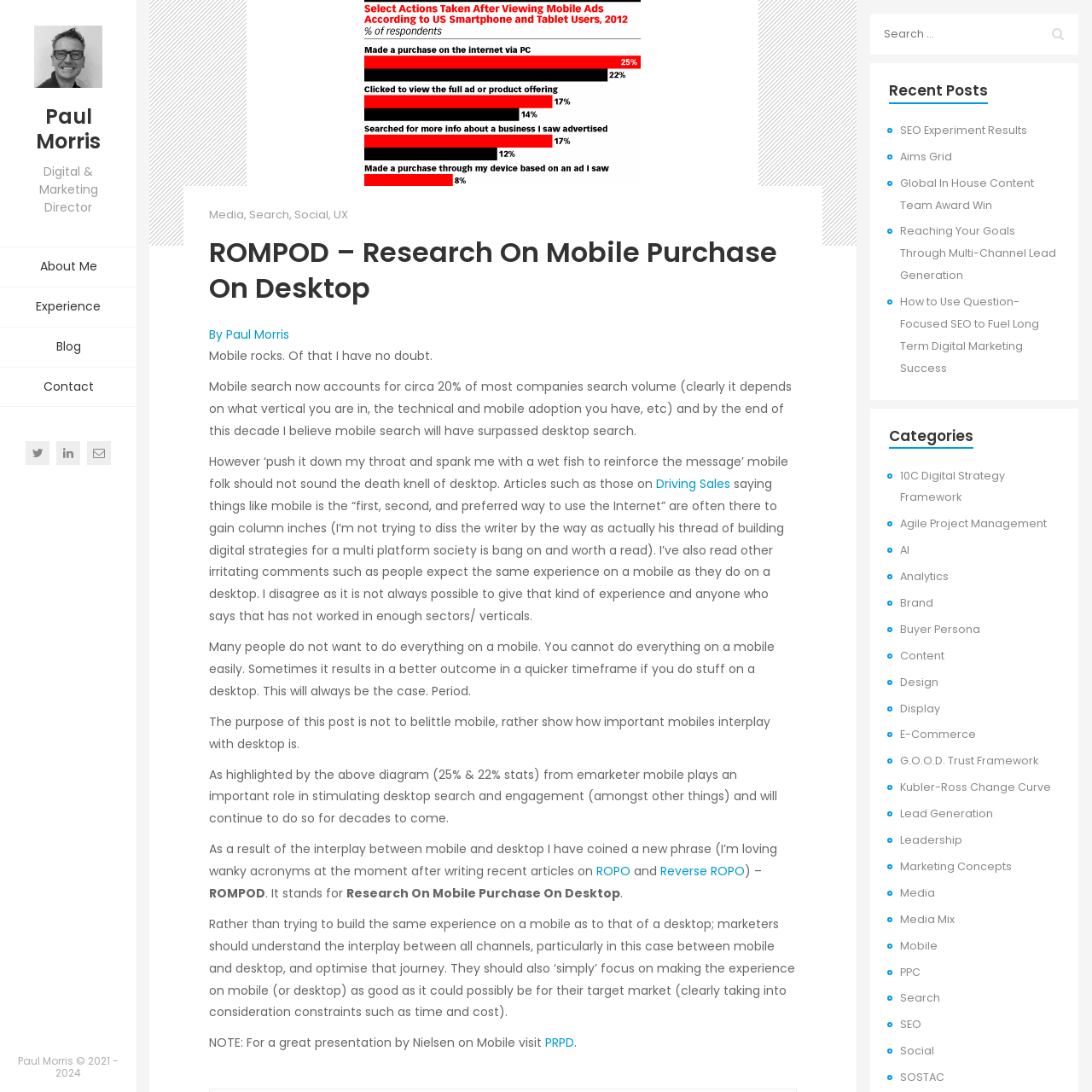Bounding box coordinates should be provided in the format (top-left x, top-left y, bottom-right x, bottom-right y) with all values between 0 and 1. Identify the bounding box for this UI element: Paul MorrisDigital & Marketing Director

[0.016, 0.096, 0.109, 0.198]